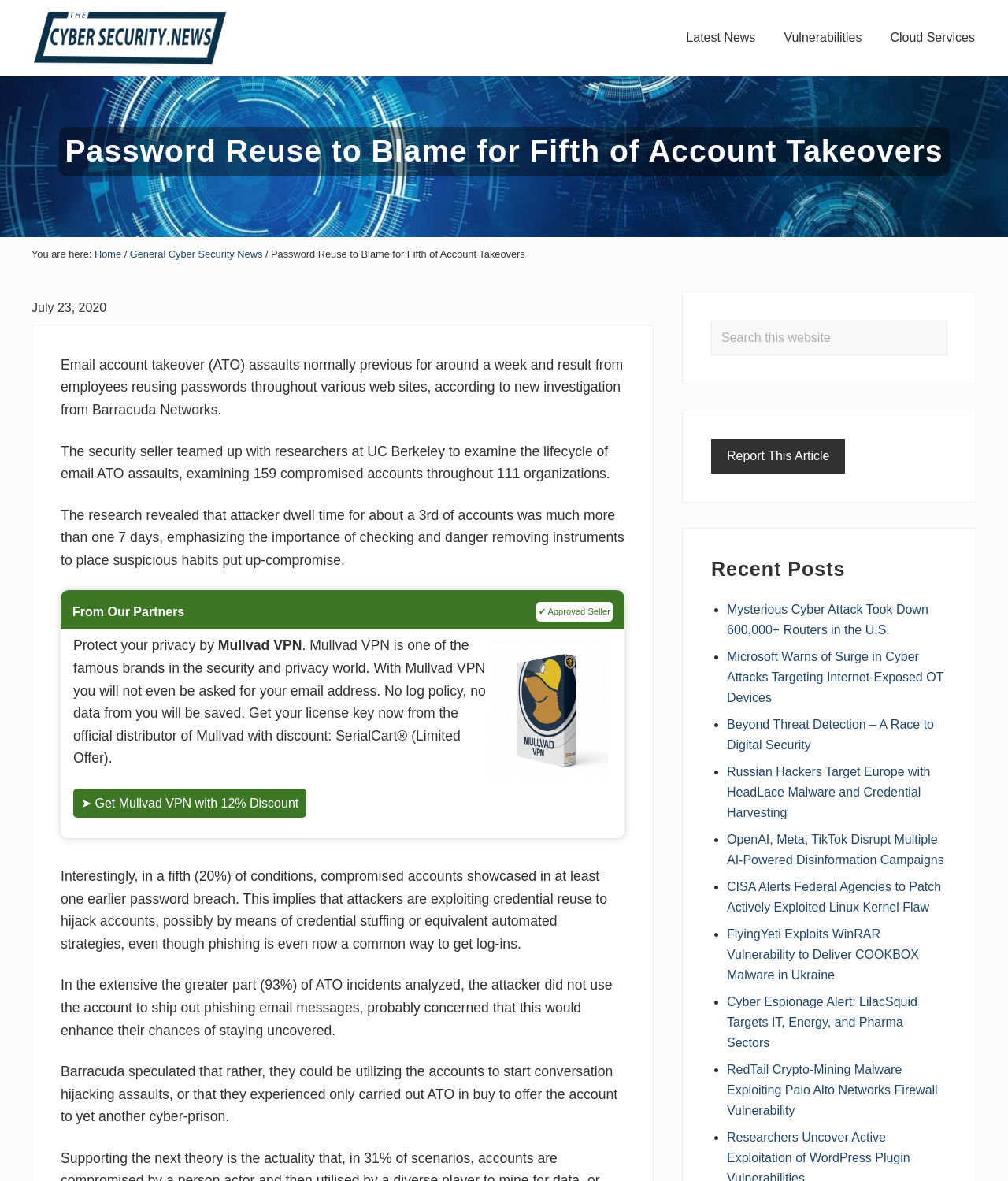Locate the bounding box coordinates of the clickable part needed for the task: "Read the 'Password Reuse to Blame for Fifth of Account Takeovers' article".

[0.058, 0.108, 0.942, 0.15]